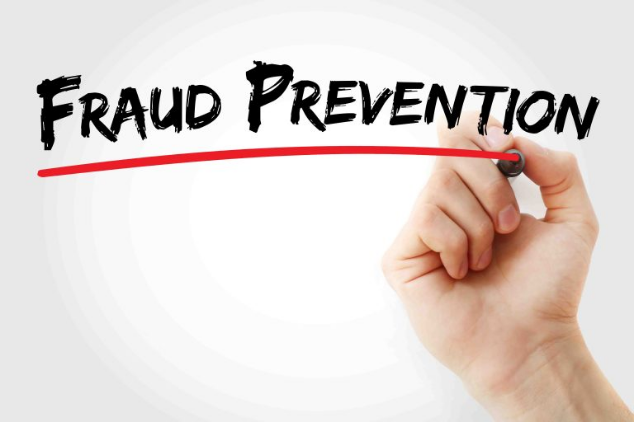Examine the image and give a thorough answer to the following question:
What is the background of the image?

The detailed answer is obtained by understanding the caption, which states that the background is minimalistic, enhancing the focus on the phrase and the act of writing, which conveys a proactive approach to mitigating fraud.